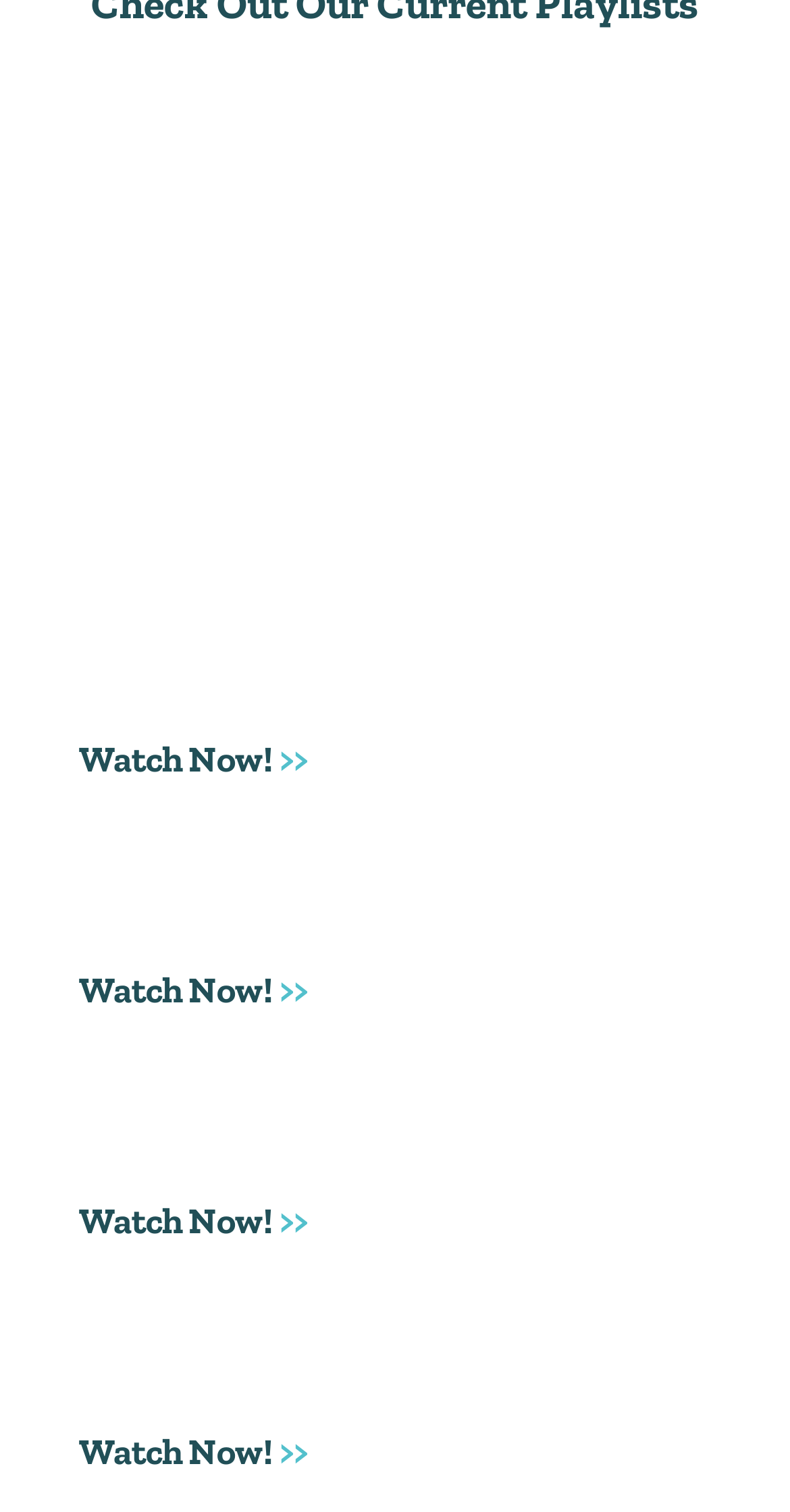Answer the question using only one word or a concise phrase: How many 'Watch Now! >>' links are there on this webpage?

5